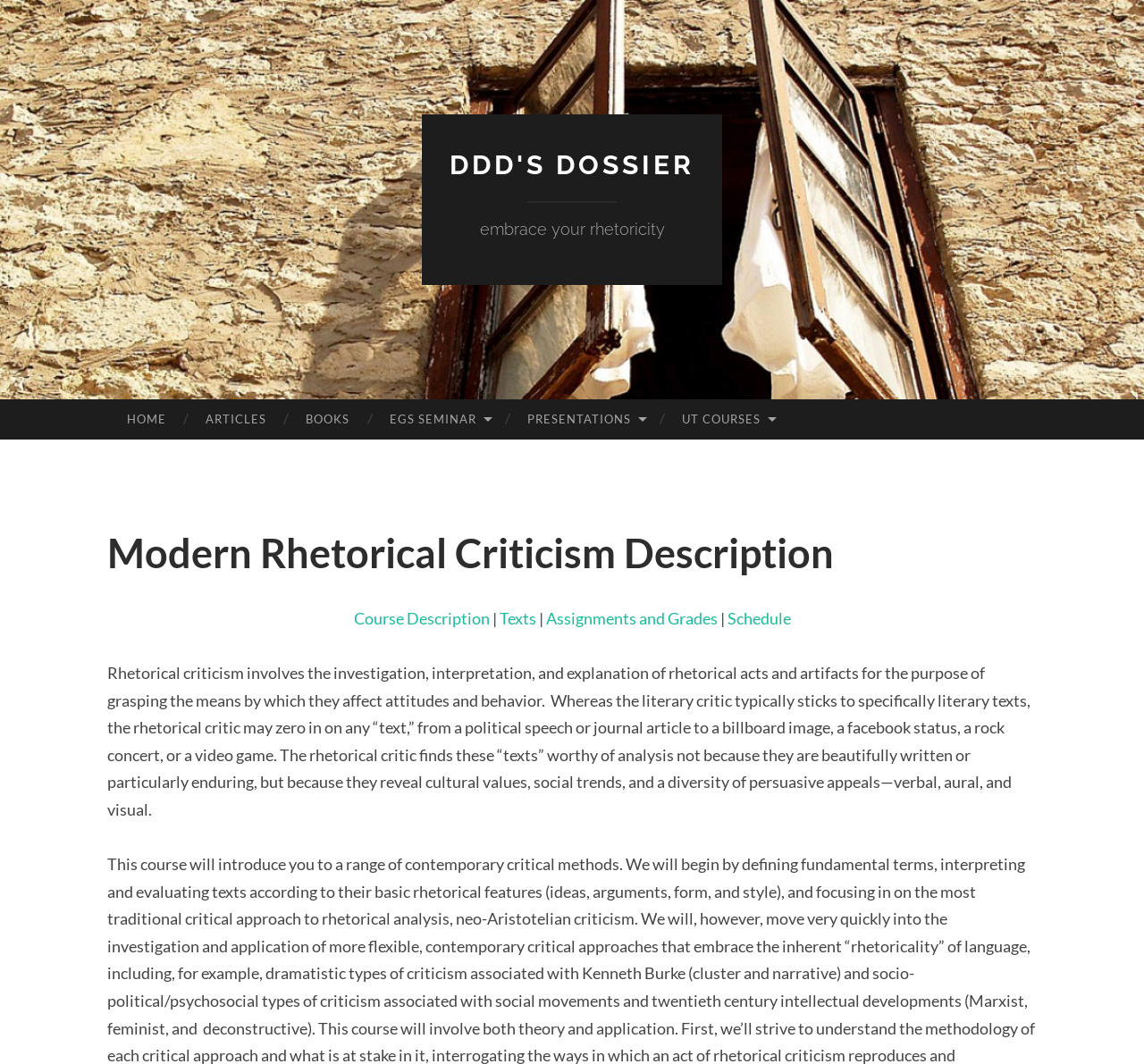Give a detailed account of the webpage.

The webpage is a description of Modern Rhetorical Criticism, which is part of "ddd's Dossier". At the top, there is a large heading "DDD'S DOSSIER" with a link to the same title. Below it, there is a smaller heading "embrace your rhetoricity". 

On the left side, there is a navigation menu with links to "HOME", "ARTICLES", "BOOKS", "EGS SEMINAR", "PRESENTATIONS", and "UT COURSES". 

The main content of the page is divided into two sections. The first section has a header "Modern Rhetorical Criticism Description" and contains links to "Course Description", "Texts", "Assignments and Grades", and "Schedule". 

The second section is a long paragraph of text that explains what rhetorical criticism is, including its purpose, scope, and methods of analysis. This text is positioned below the links and occupies most of the page.